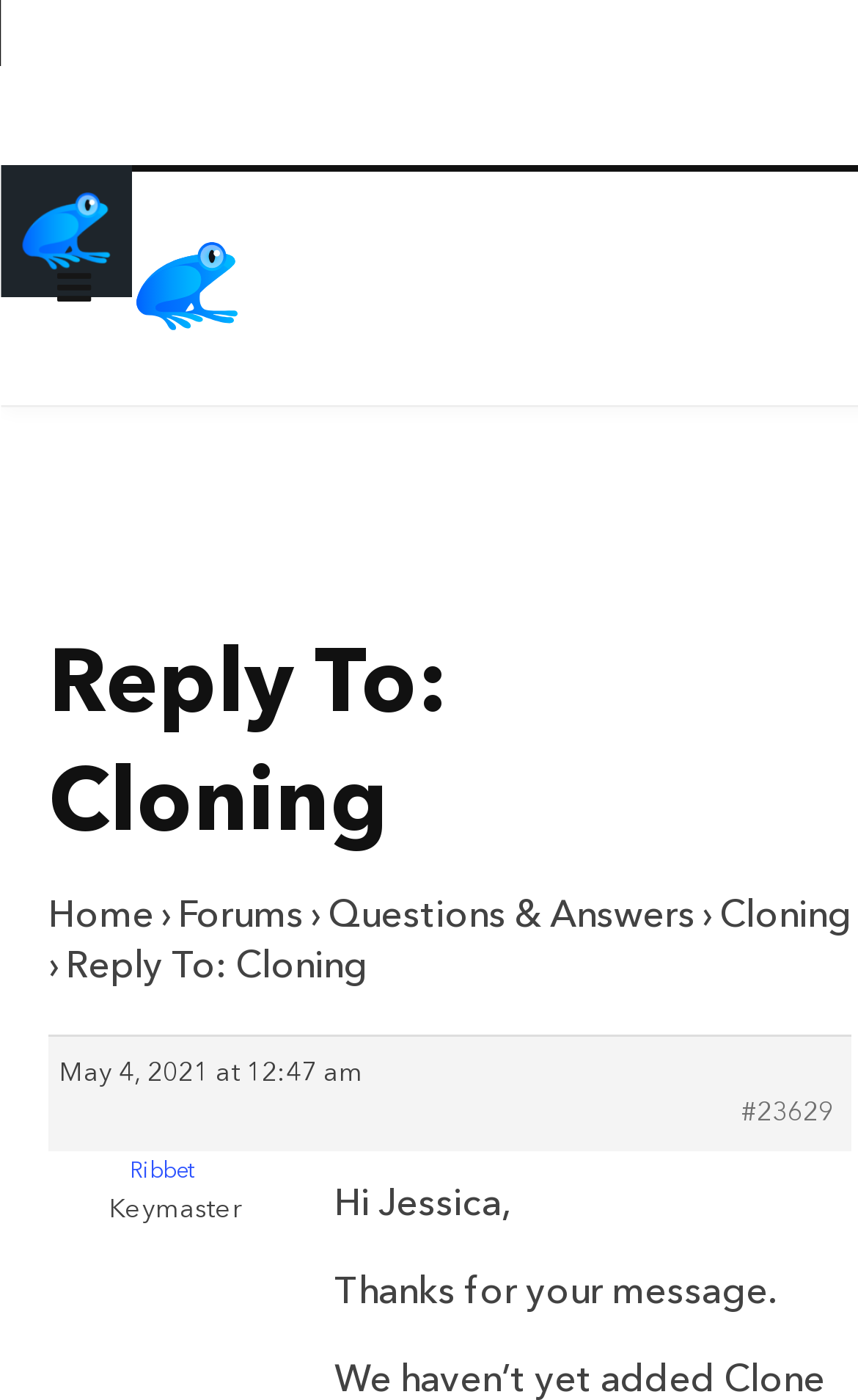Who is the author of the current message?
Refer to the image and give a detailed answer to the query.

The author of the current message is 'Keymaster' as indicated by the text 'Keymaster' which appears below the message.